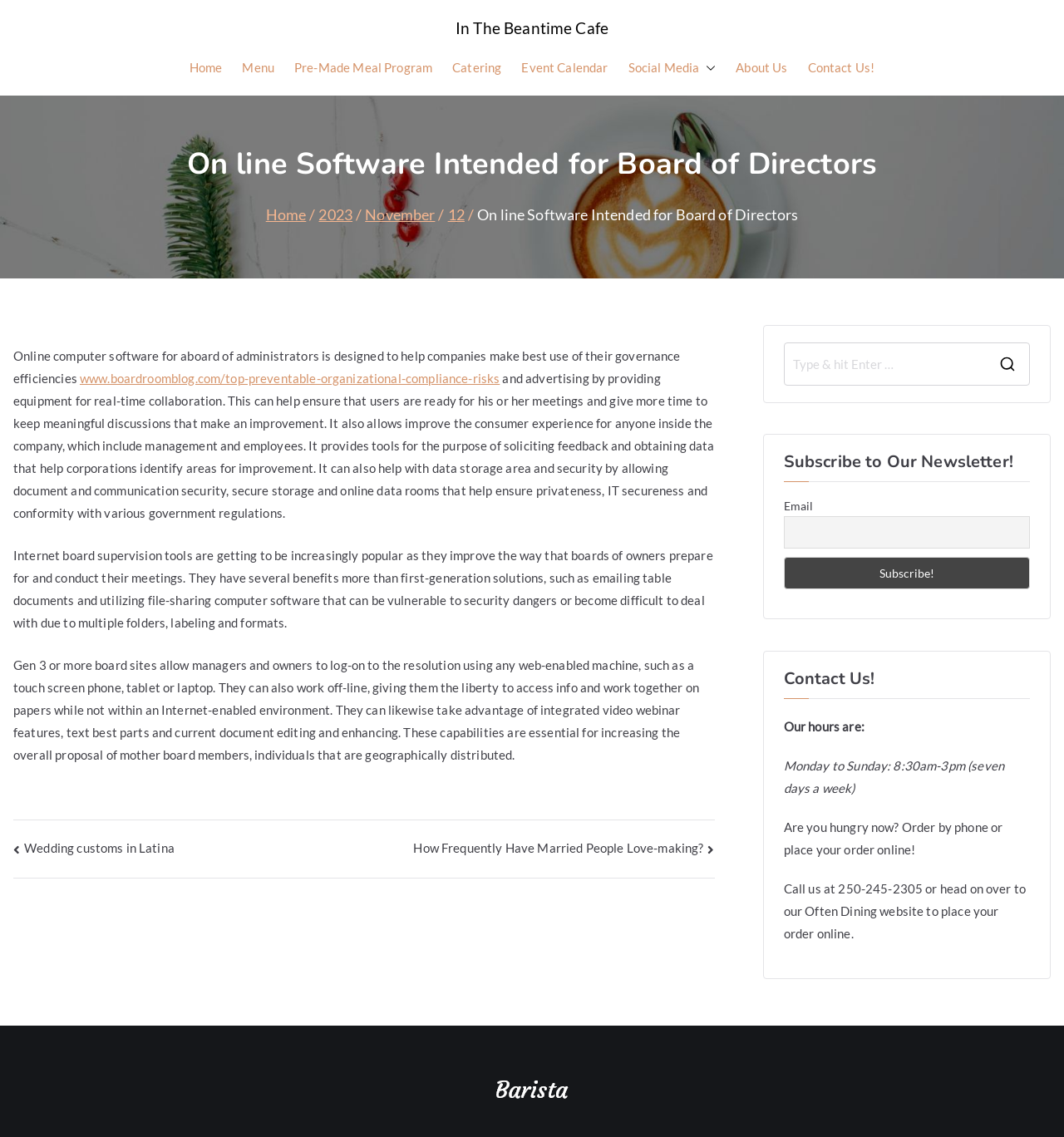Given the element description Often Dining website, specify the bounding box coordinates of the corresponding UI element in the format (top-left x, top-left y, bottom-right x, bottom-right y). All values must be between 0 and 1.

[0.757, 0.794, 0.868, 0.808]